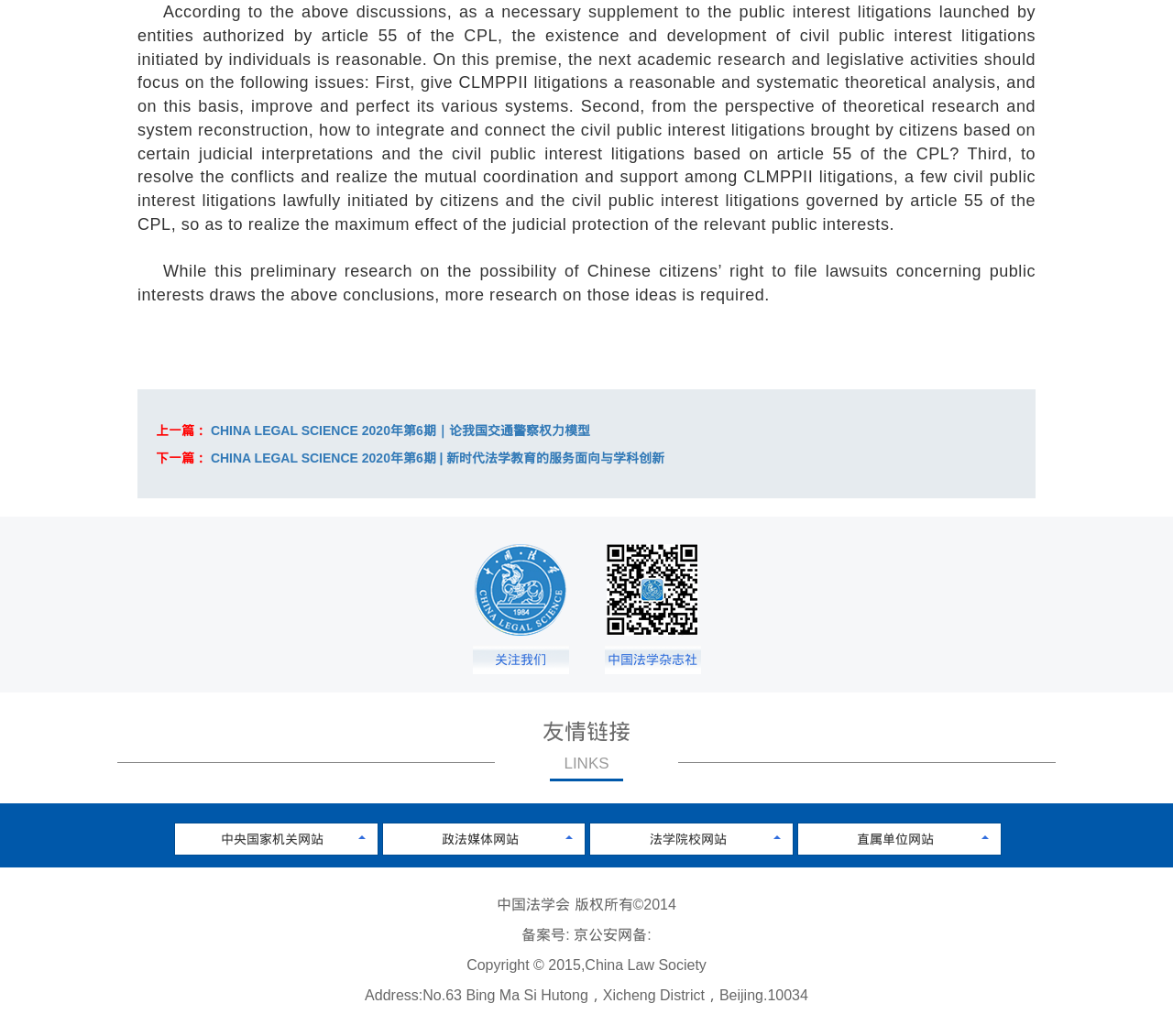Use the information in the screenshot to answer the question comprehensively: What is the name of the organization that owns the copyright?

The copyright information at the bottom of the webpage indicates that the copyright is owned by '中国法学会' (China Law Society), with a copyright date of 2014.